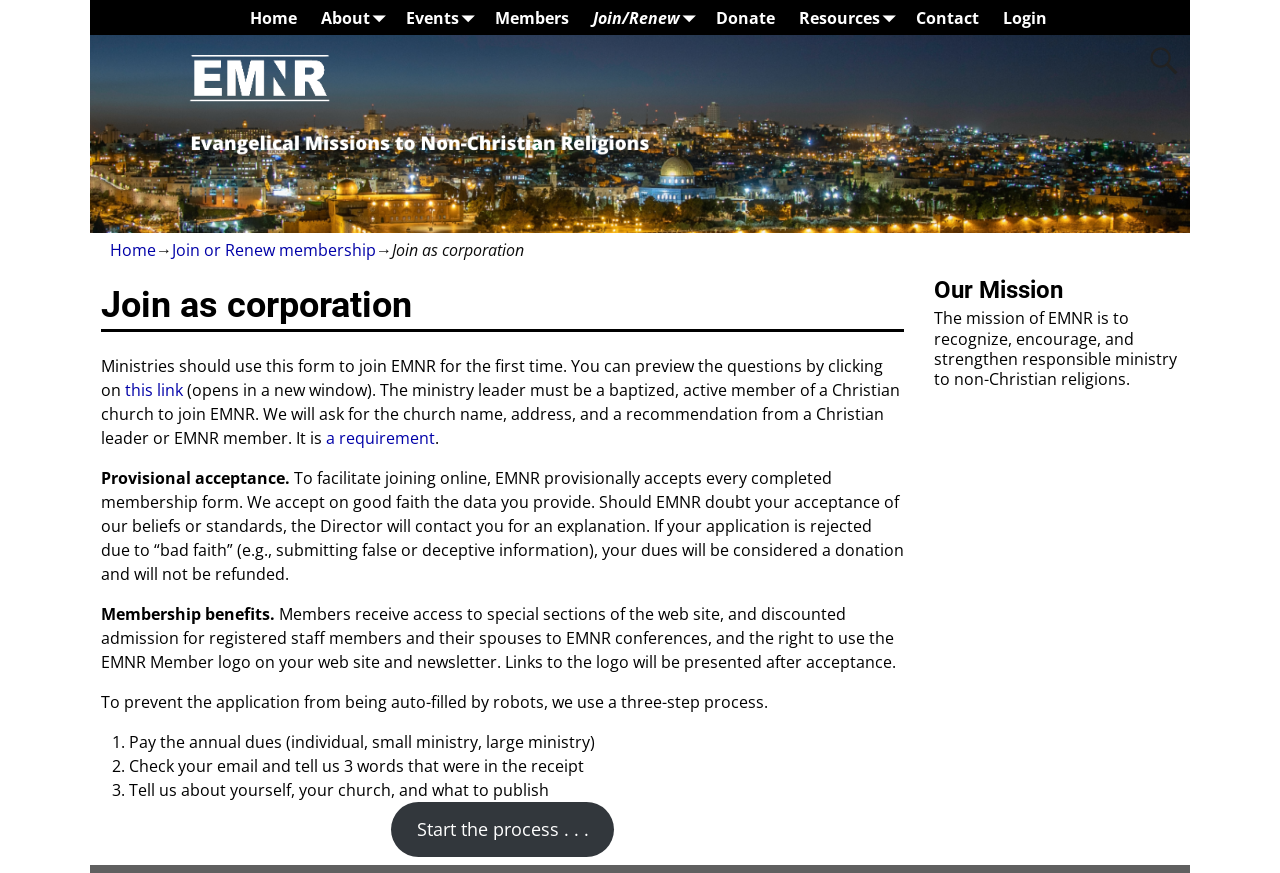Locate the bounding box coordinates of the clickable area to execute the instruction: "Start the membership process". Provide the coordinates as four float numbers between 0 and 1, represented as [left, top, right, bottom].

[0.305, 0.918, 0.48, 0.981]